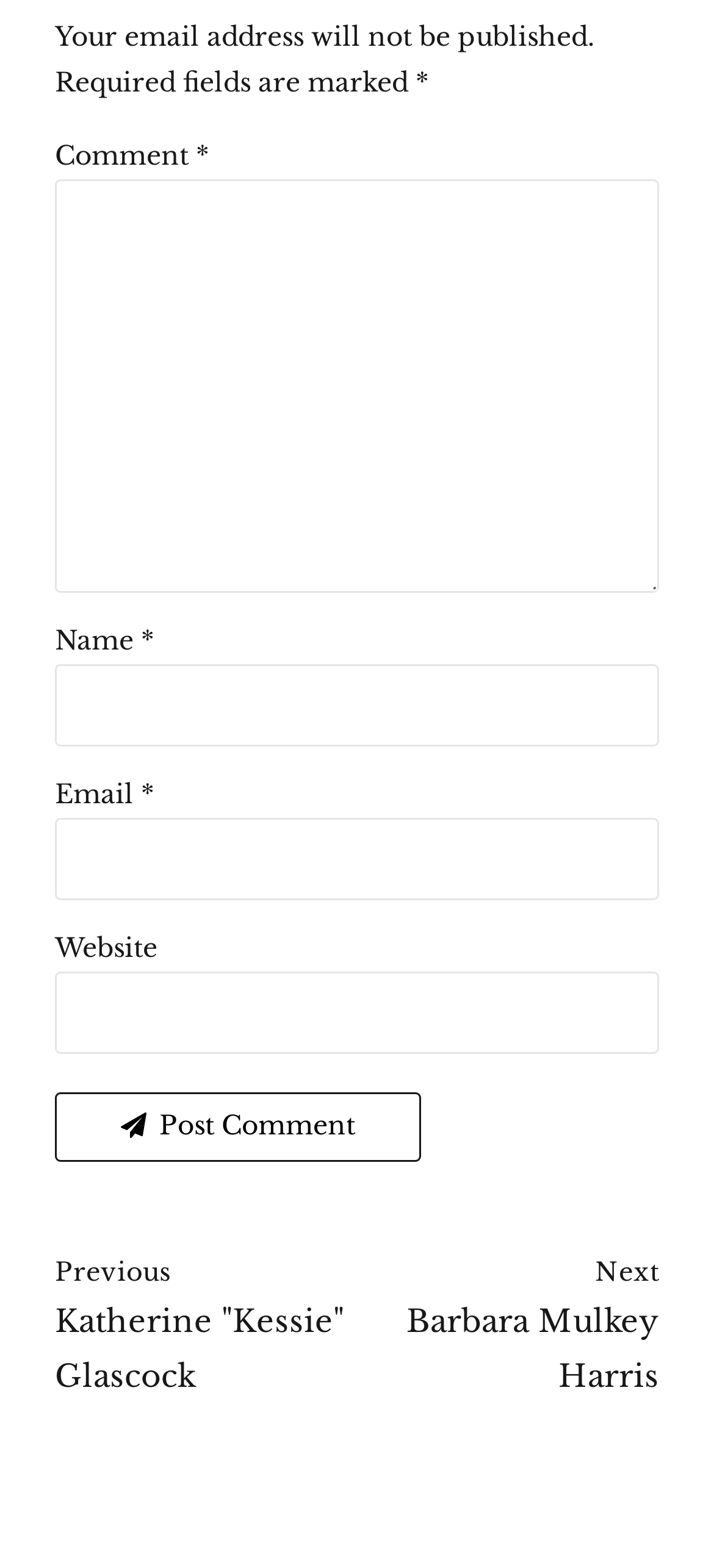Based on the description "previous Katherine "Kessie" Glascock", find the bounding box of the specified UI element.

[0.077, 0.797, 0.5, 0.896]